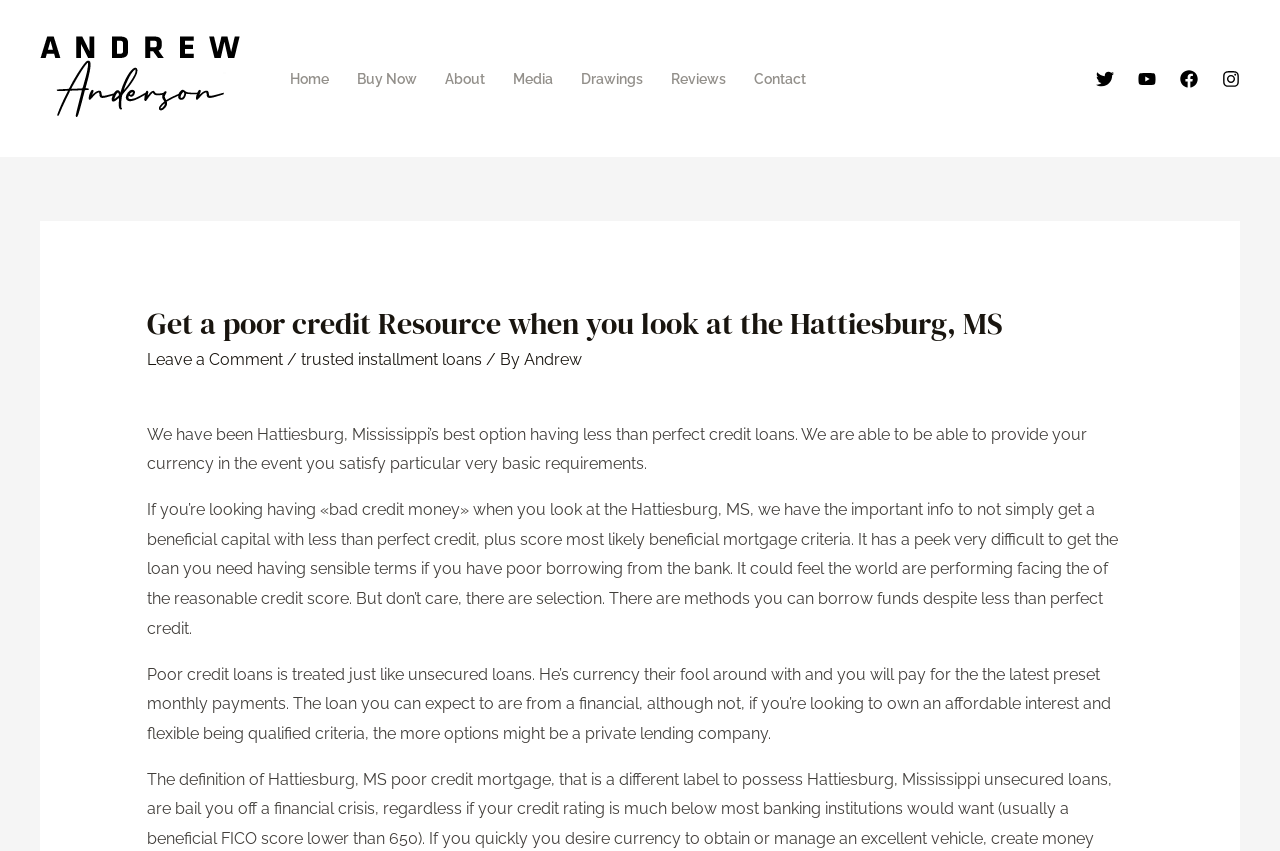Provide a short answer to the following question with just one word or phrase: What is the name of the person associated with this website?

Andrew Anderson